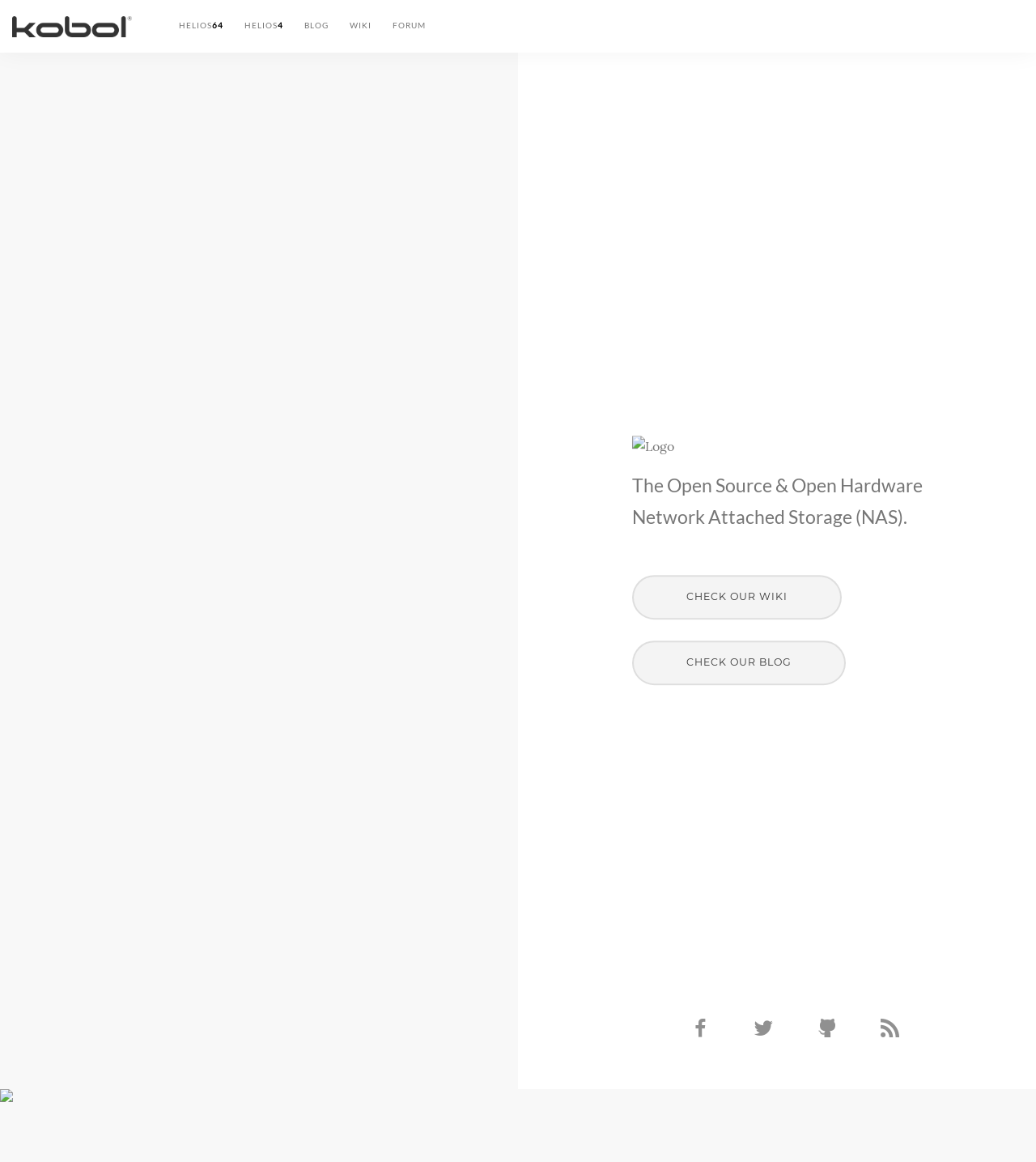Answer the following query with a single word or phrase:
What is the logo of the website?

Helios4